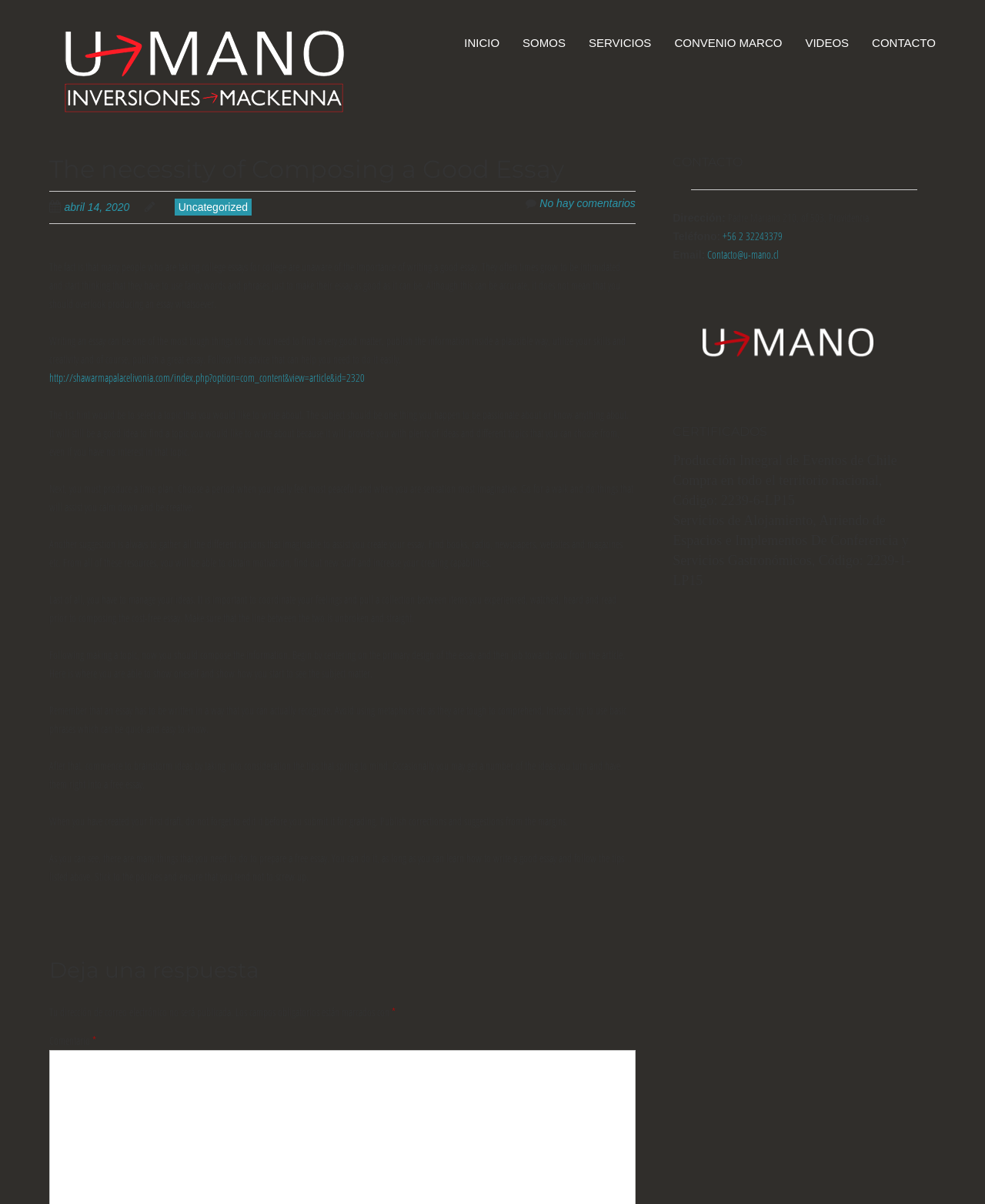Respond concisely with one word or phrase to the following query:
What is the topic of the essay discussed on the webpage?

Composing a good essay